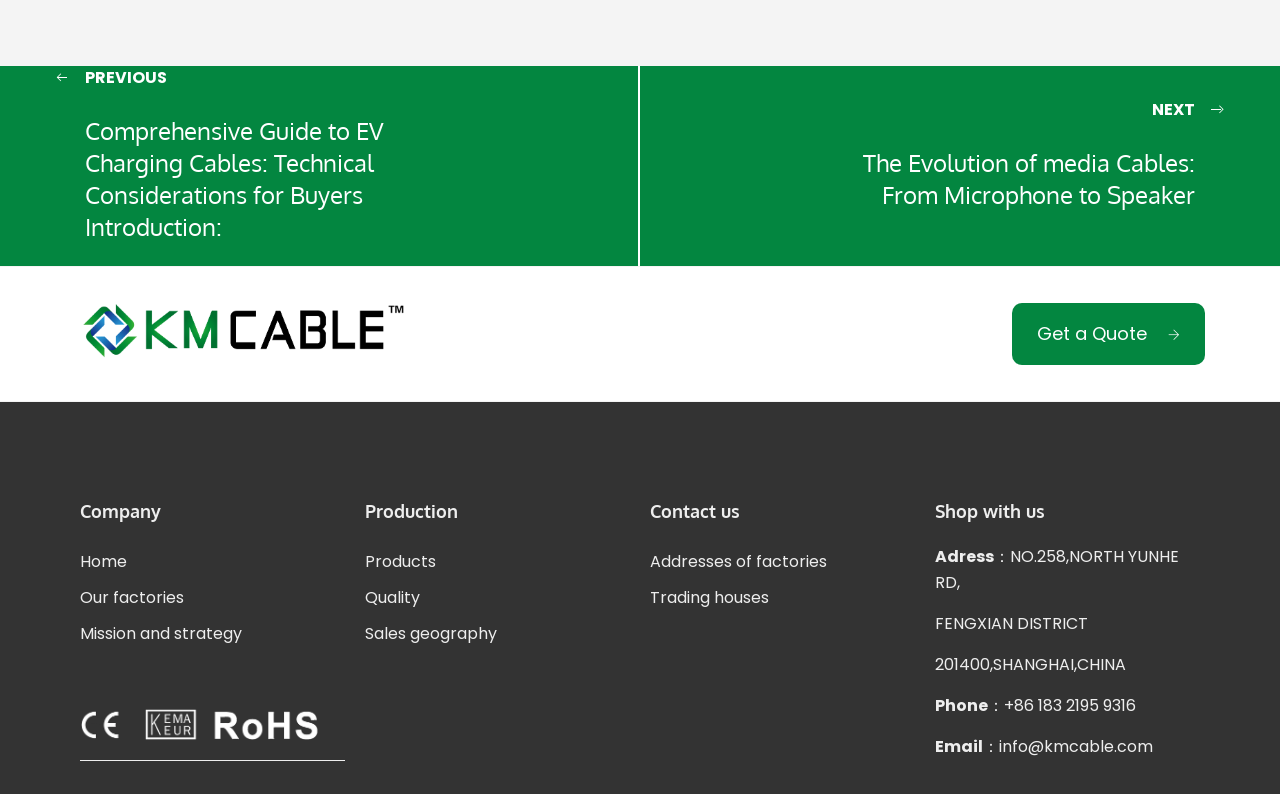Identify the bounding box coordinates of the region I need to click to complete this instruction: "Contact the company via email".

[0.78, 0.926, 0.901, 0.955]